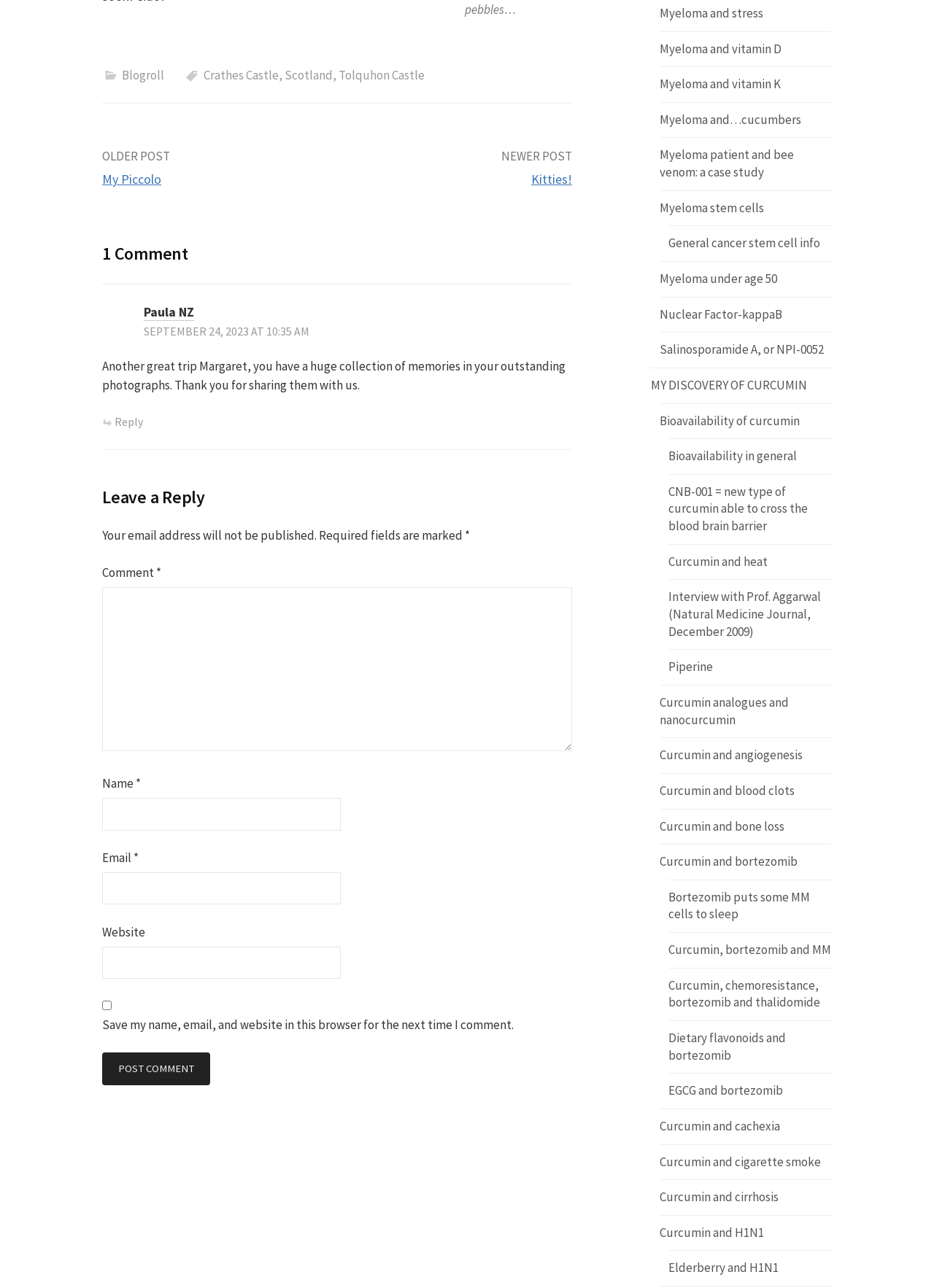Identify the bounding box coordinates for the element you need to click to achieve the following task: "Enter a comment in the text box". The coordinates must be four float values ranging from 0 to 1, formatted as [left, top, right, bottom].

[0.109, 0.456, 0.612, 0.583]